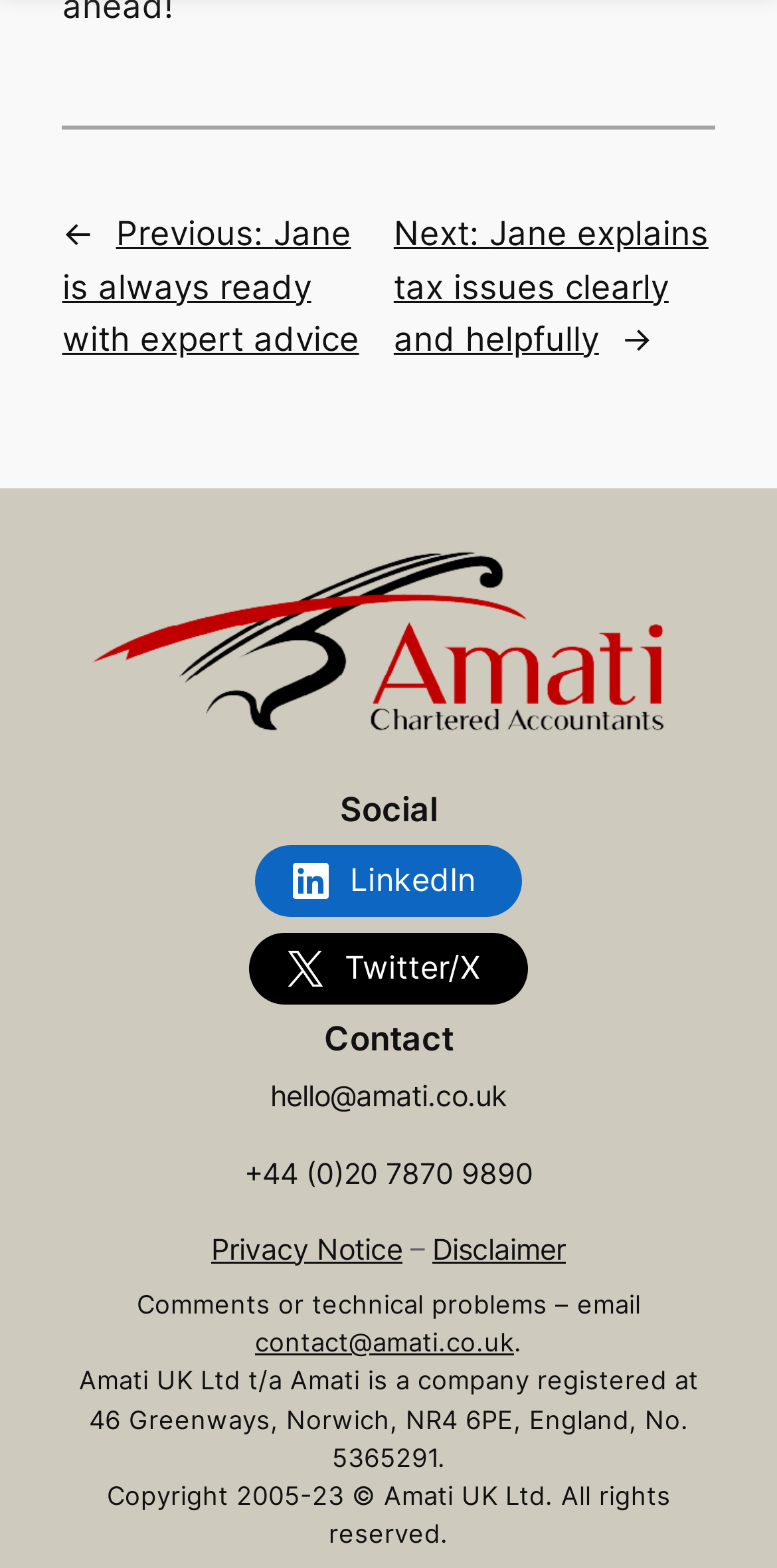How can I contact the firm?
Using the information from the image, provide a comprehensive answer to the question.

I found the contact information by looking at the navigation element 'Footer navigation 3' and its child link elements with the text 'hello@amati.co.uk' and '+44 (0)20 7870 9890' and bounding box coordinates [0.347, 0.686, 0.653, 0.714] and [0.314, 0.734, 0.686, 0.763] respectively.